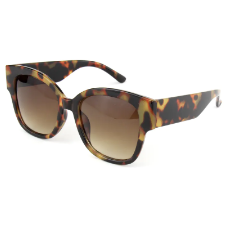What is the color of the lenses?
Provide an in-depth and detailed explanation in response to the question.

According to the caption, the lenses of the sunglasses are gradient brown, which provides a chic look while ensuring protection from the sun.